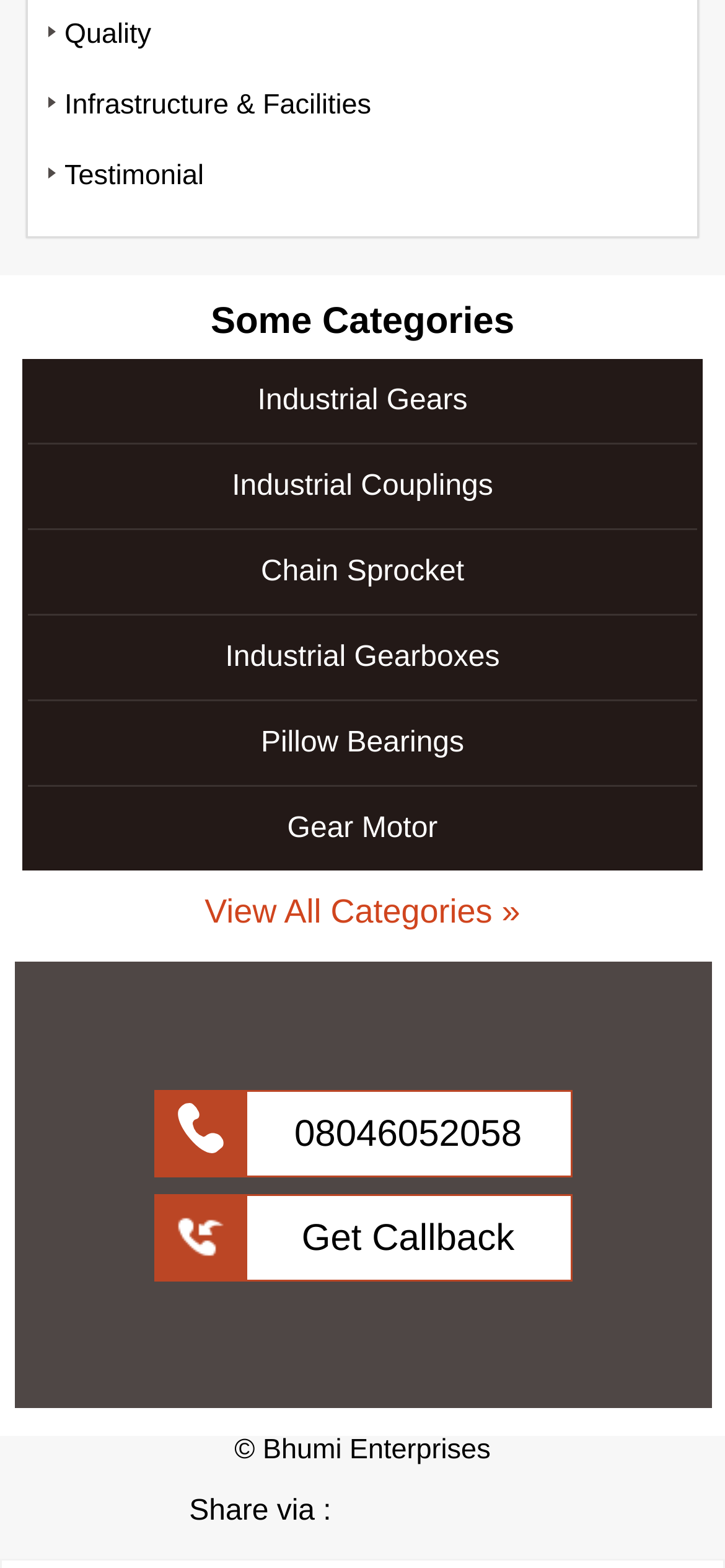What is the phone number to contact?
Using the image as a reference, deliver a detailed and thorough answer to the question.

I found the phone number '08046052058' which is a link on the webpage, accompanied by an image. This is likely the contact number for the company.